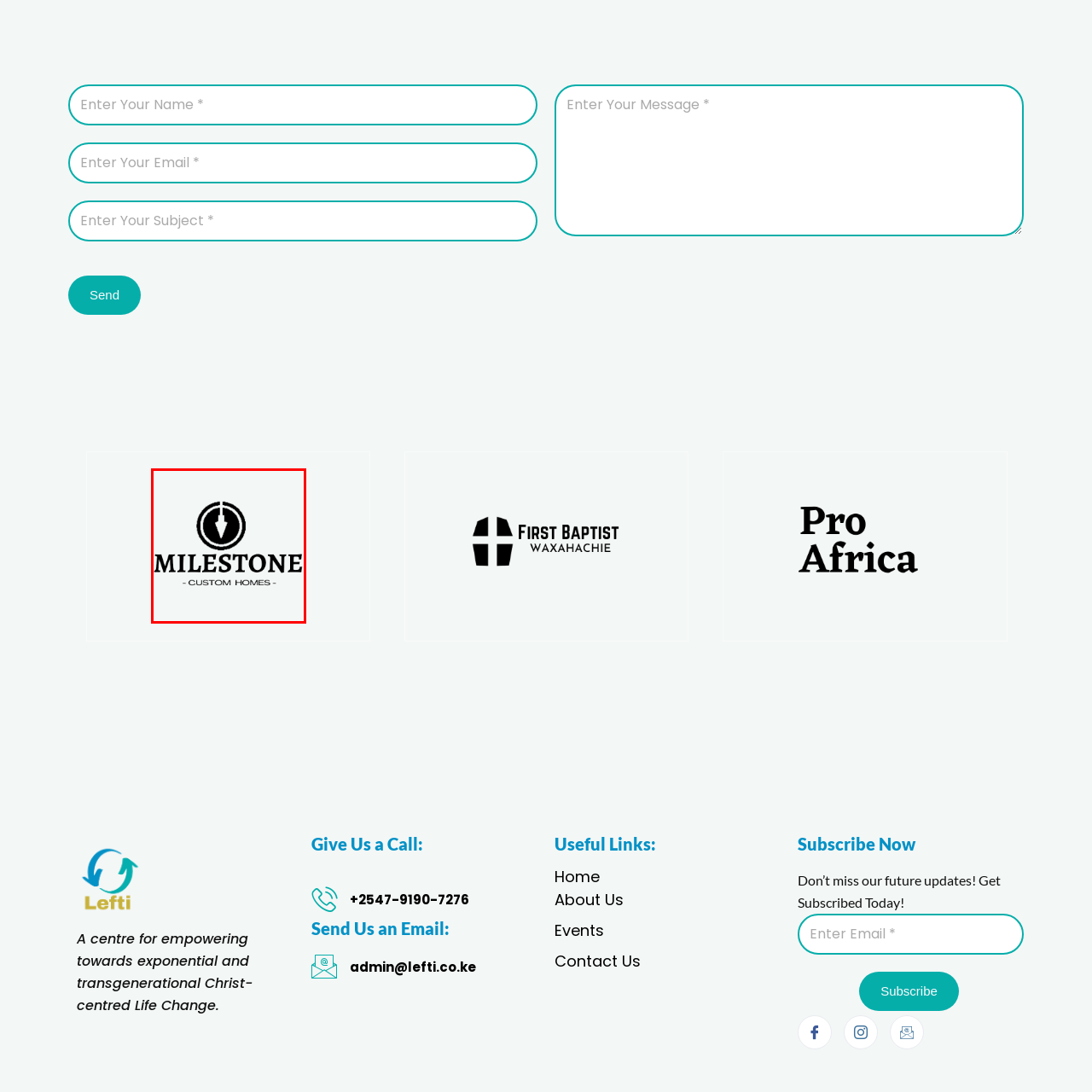What does the design element above the text symbolize?
Observe the image highlighted by the red bounding box and answer the question comprehensively.

The design element above the text resembles a compass or a directional arrow, which symbolizes precision and guidance in building customized homes, reflecting the company's commitment to quality craftsmanship.